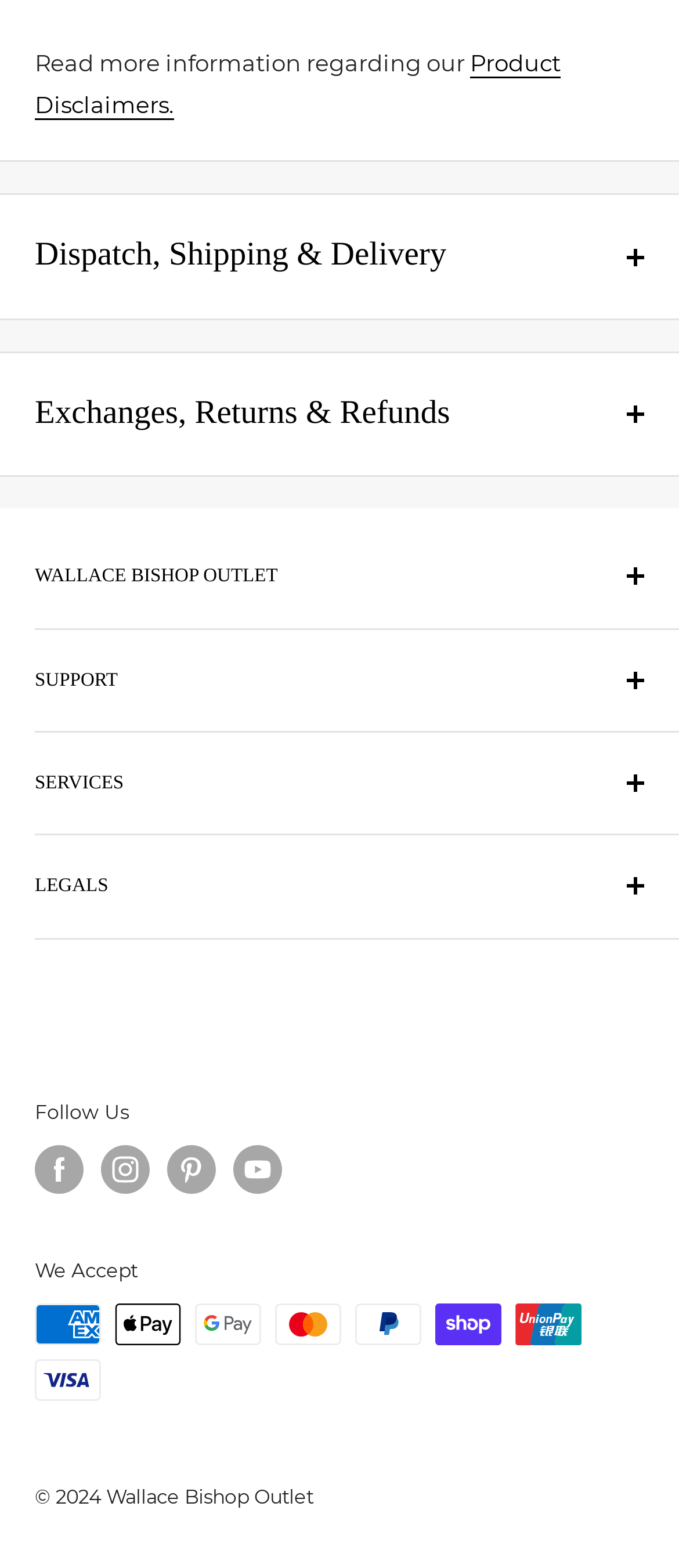What is the shipping time for Standard Post?
Provide a fully detailed and comprehensive answer to the question.

I found the answer by looking at the table with the header 'Dispatch Time' and 'Shipping Time'. In the row with 'Standard Post', the 'Shipping Time' is '7-14 Business Days'.